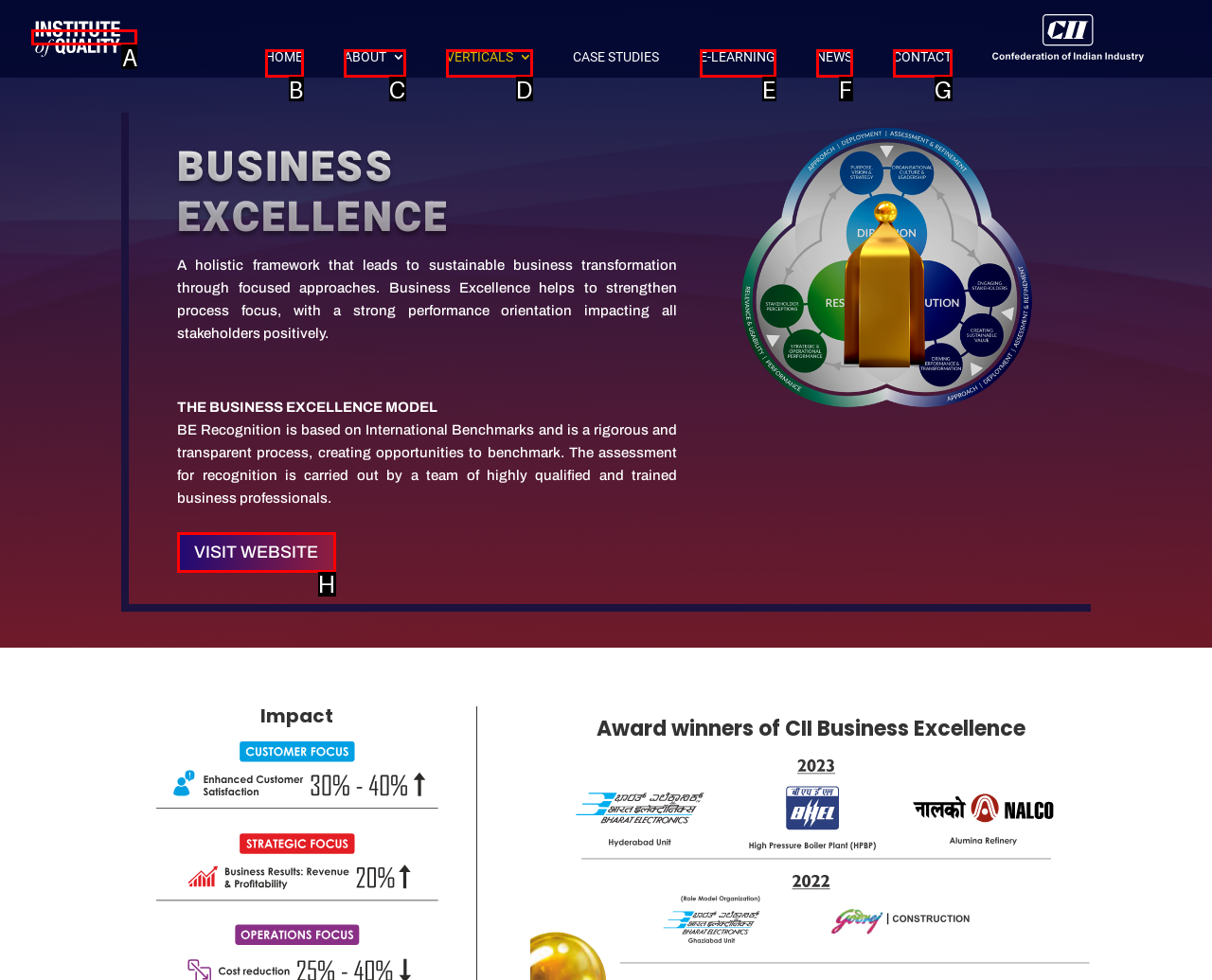Which HTML element matches the description: Home?
Reply with the letter of the correct choice.

B